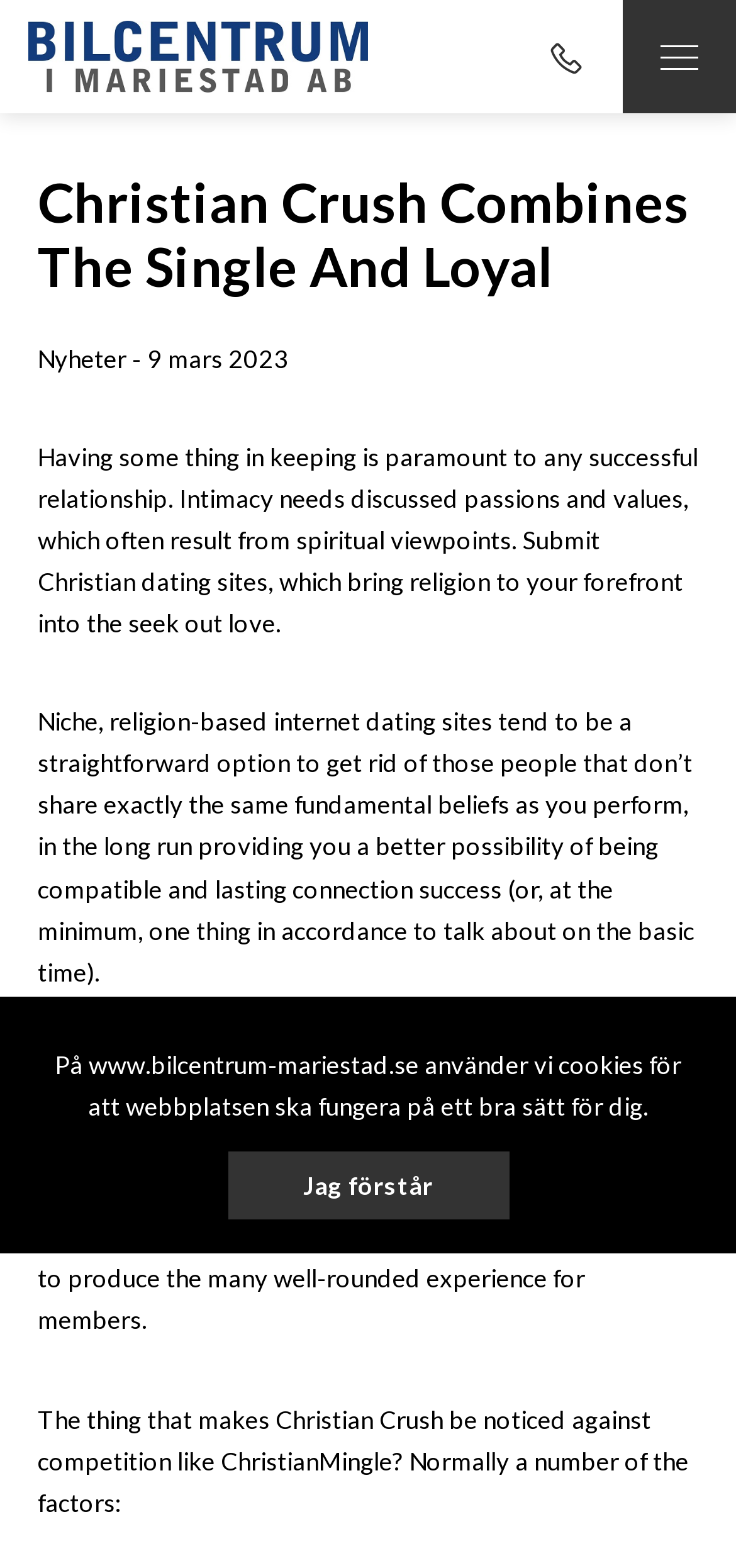Provide the bounding box coordinates of the UI element that matches the description: "title="Meny"".

[0.846, 0.0, 1.0, 0.072]